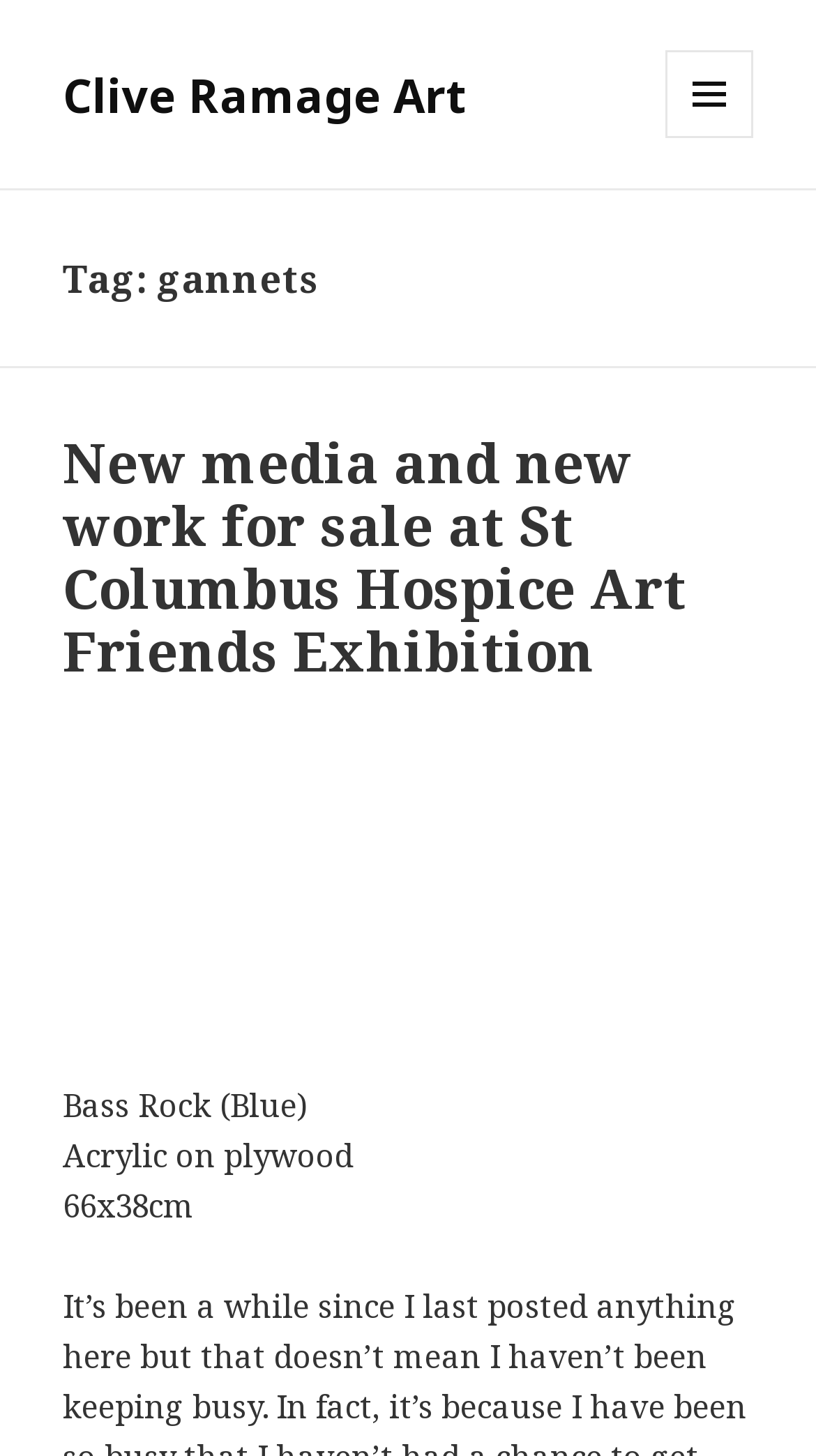Answer the question below using just one word or a short phrase: 
What is the size of the artwork?

66x38cm